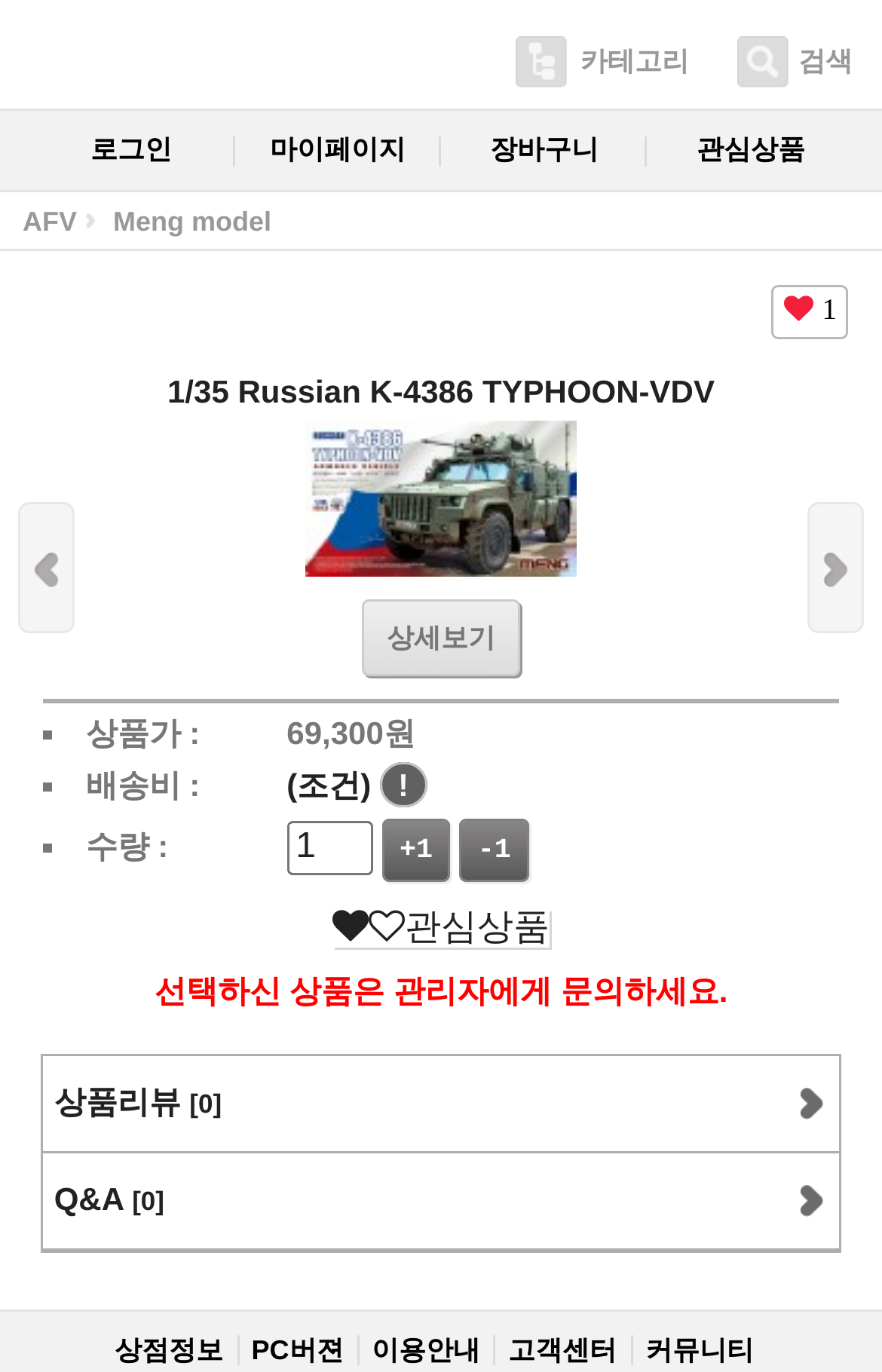How many products can be purchased at a time?
Using the information from the image, answer the question thoroughly.

The quantity of products that can be purchased at a time can be found in the section that allows users to input the quantity, where the default value is set to '1'.